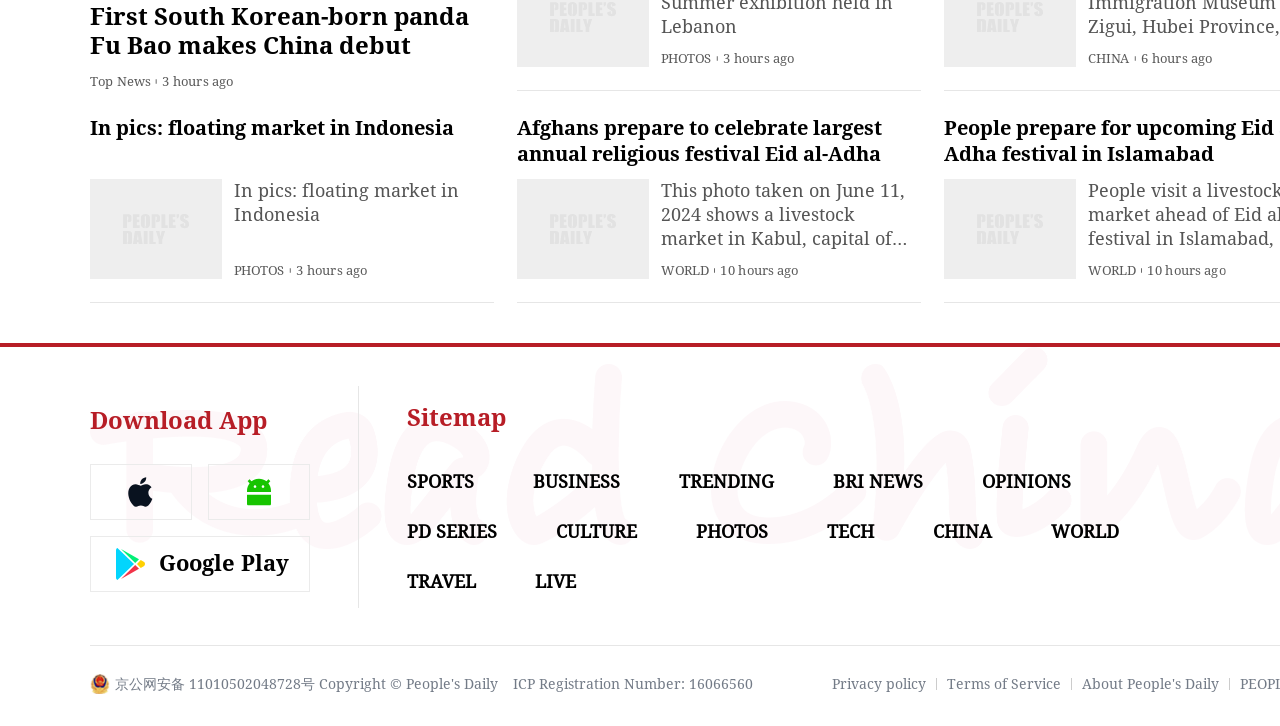Kindly provide the bounding box coordinates of the section you need to click on to fulfill the given instruction: "Learn about People's Daily".

[0.845, 0.932, 0.952, 0.954]